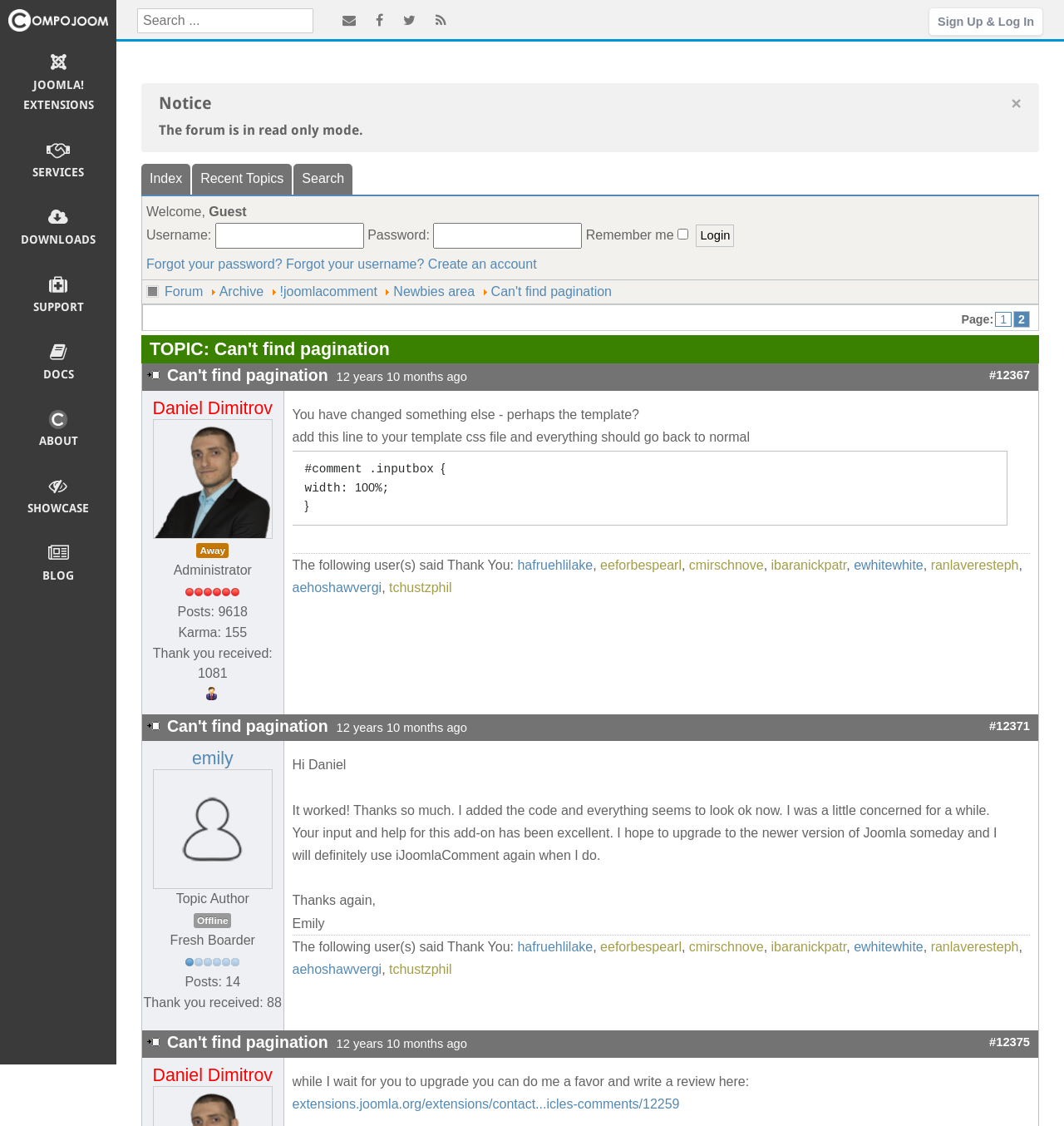What is the topic of the current discussion?
Please look at the screenshot and answer in one word or a short phrase.

Can't find pagination